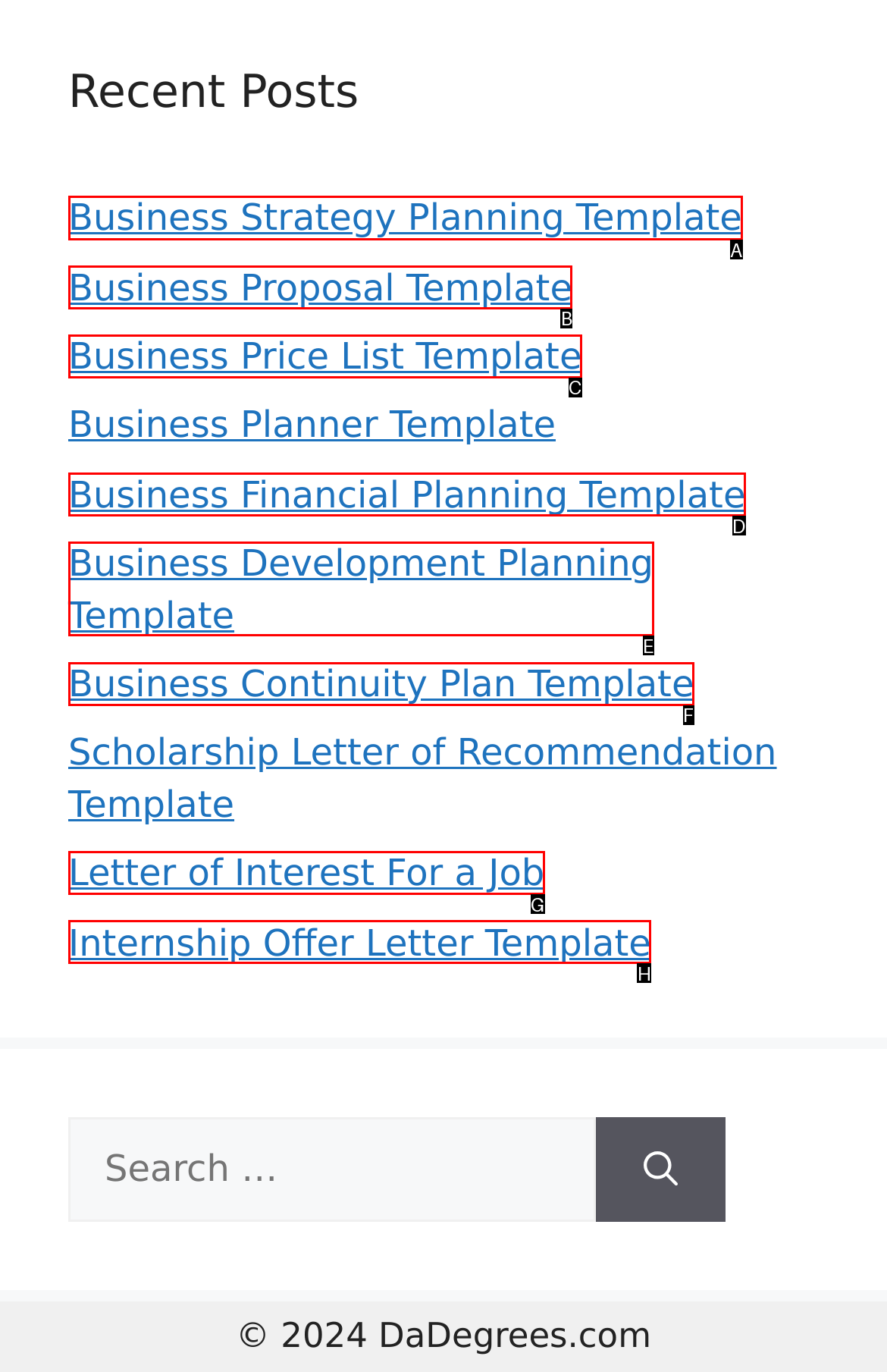From the given options, tell me which letter should be clicked to complete this task: Click on Business Strategy Planning Template
Answer with the letter only.

A